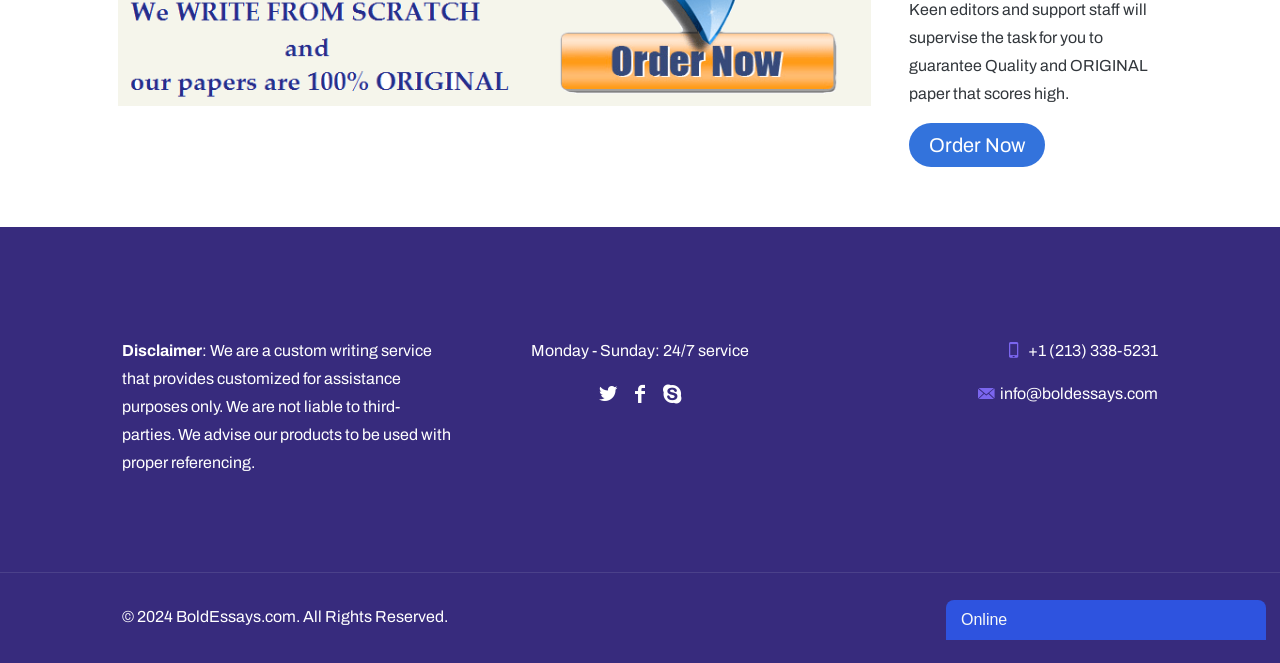Find the bounding box coordinates for the HTML element specified by: "parent_node: Search name="s"".

None